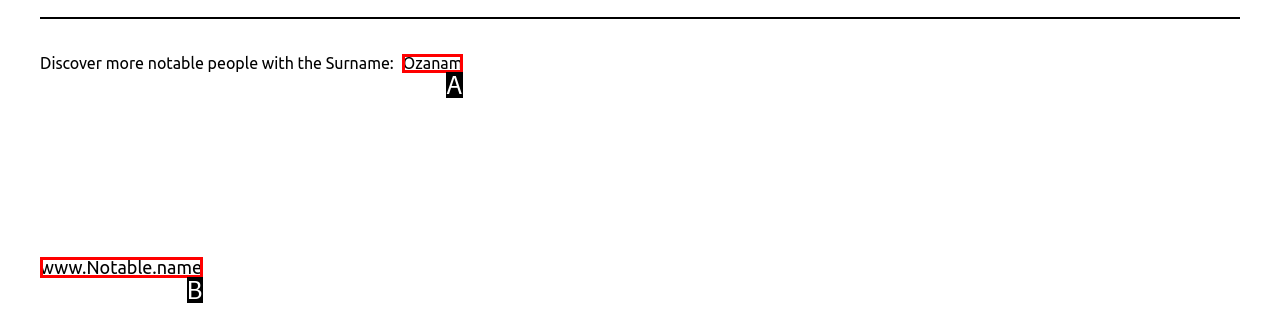Pick the option that best fits the description: www.Notable.name. Reply with the letter of the matching option directly.

B